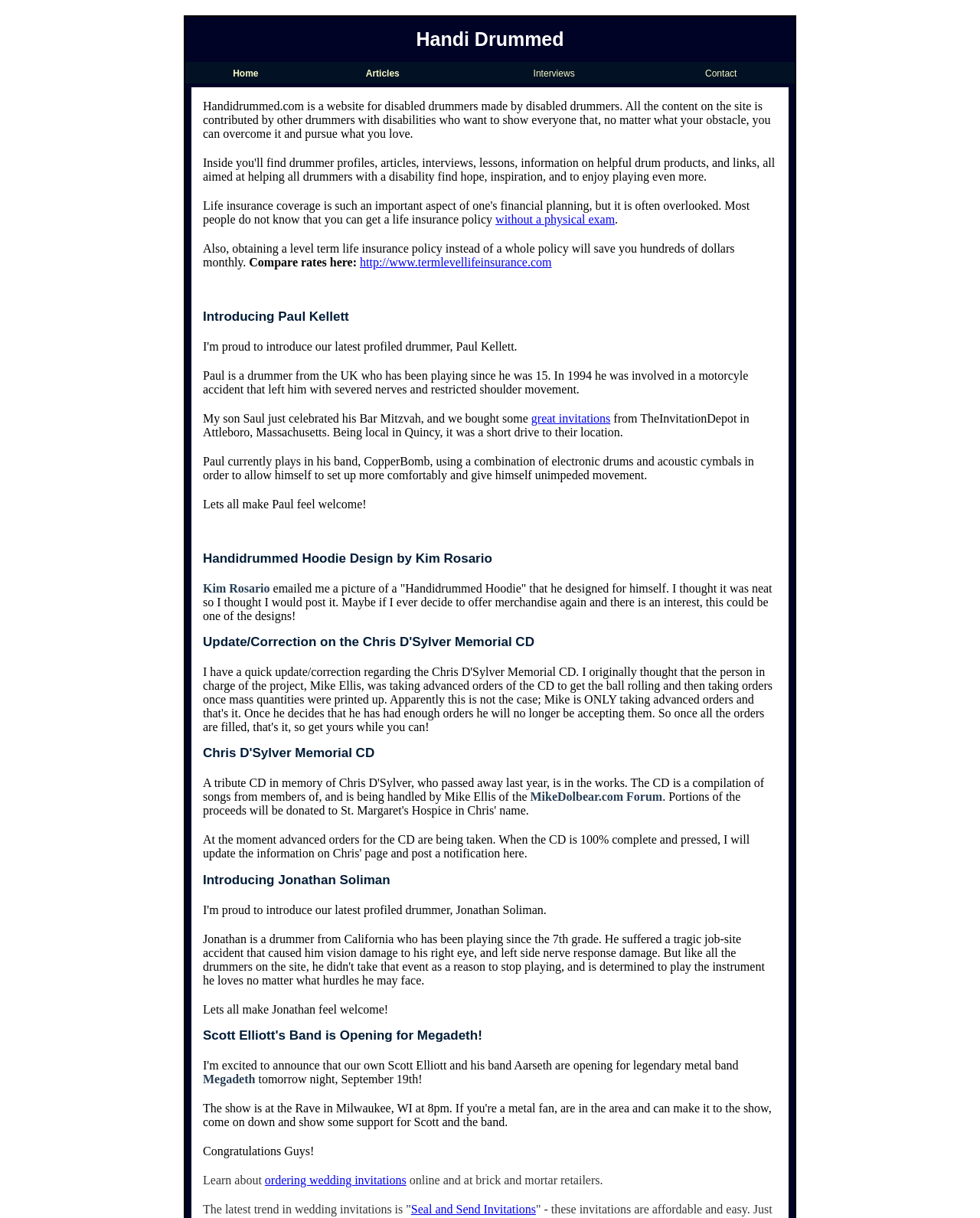From the webpage screenshot, predict the bounding box coordinates (top-left x, top-left y, bottom-right x, bottom-right y) for the UI element described here: ordering wedding invitations

[0.27, 0.963, 0.415, 0.974]